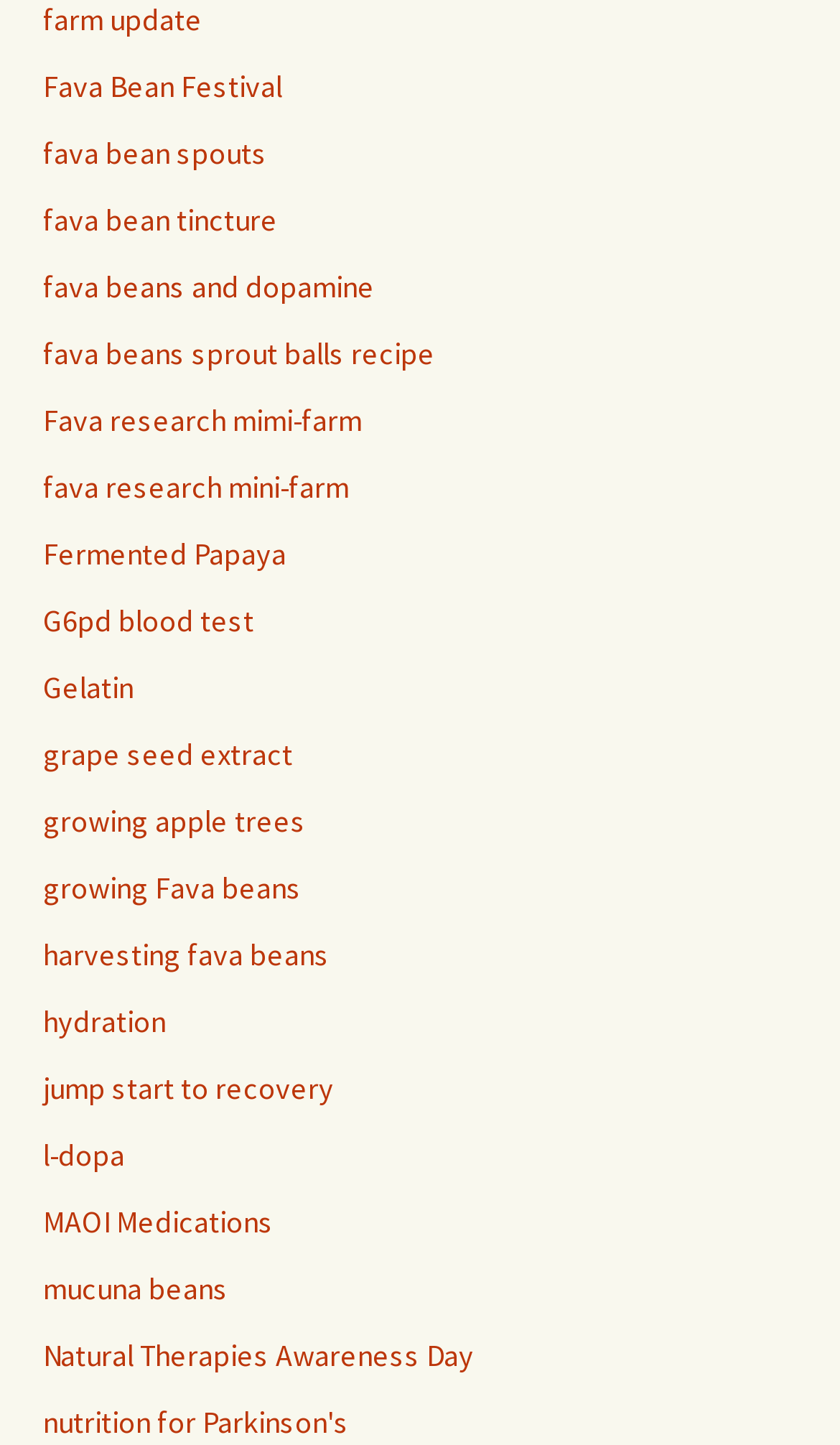Please mark the clickable region by giving the bounding box coordinates needed to complete this instruction: "learn about fava bean sprouts".

[0.051, 0.093, 0.318, 0.12]